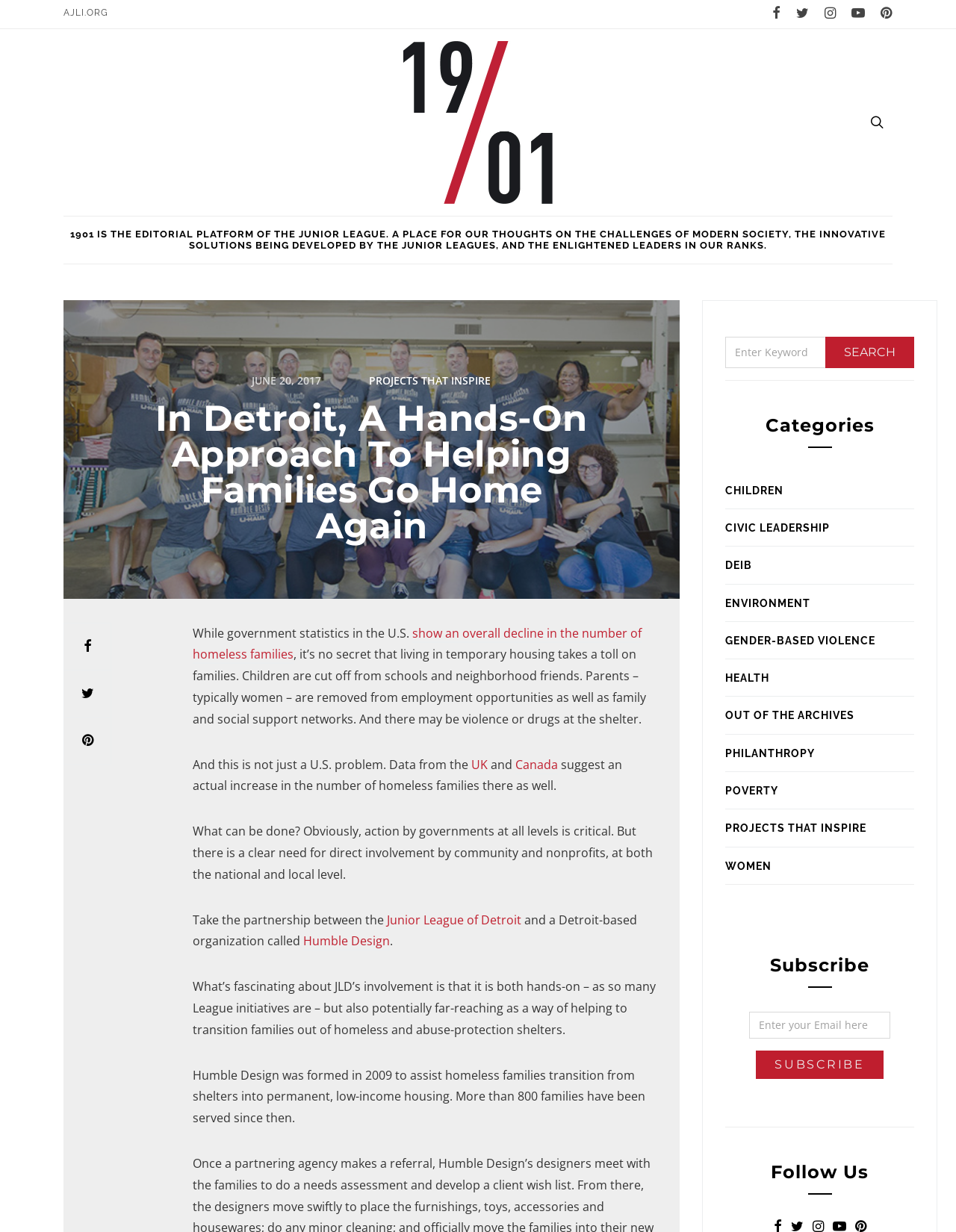Examine the screenshot and answer the question in as much detail as possible: What is the purpose of Humble Design?

According to the article, Humble Design was formed in 2009 to assist homeless families transition from shelters into permanent, low-income housing, and more than 800 families have been served since then.